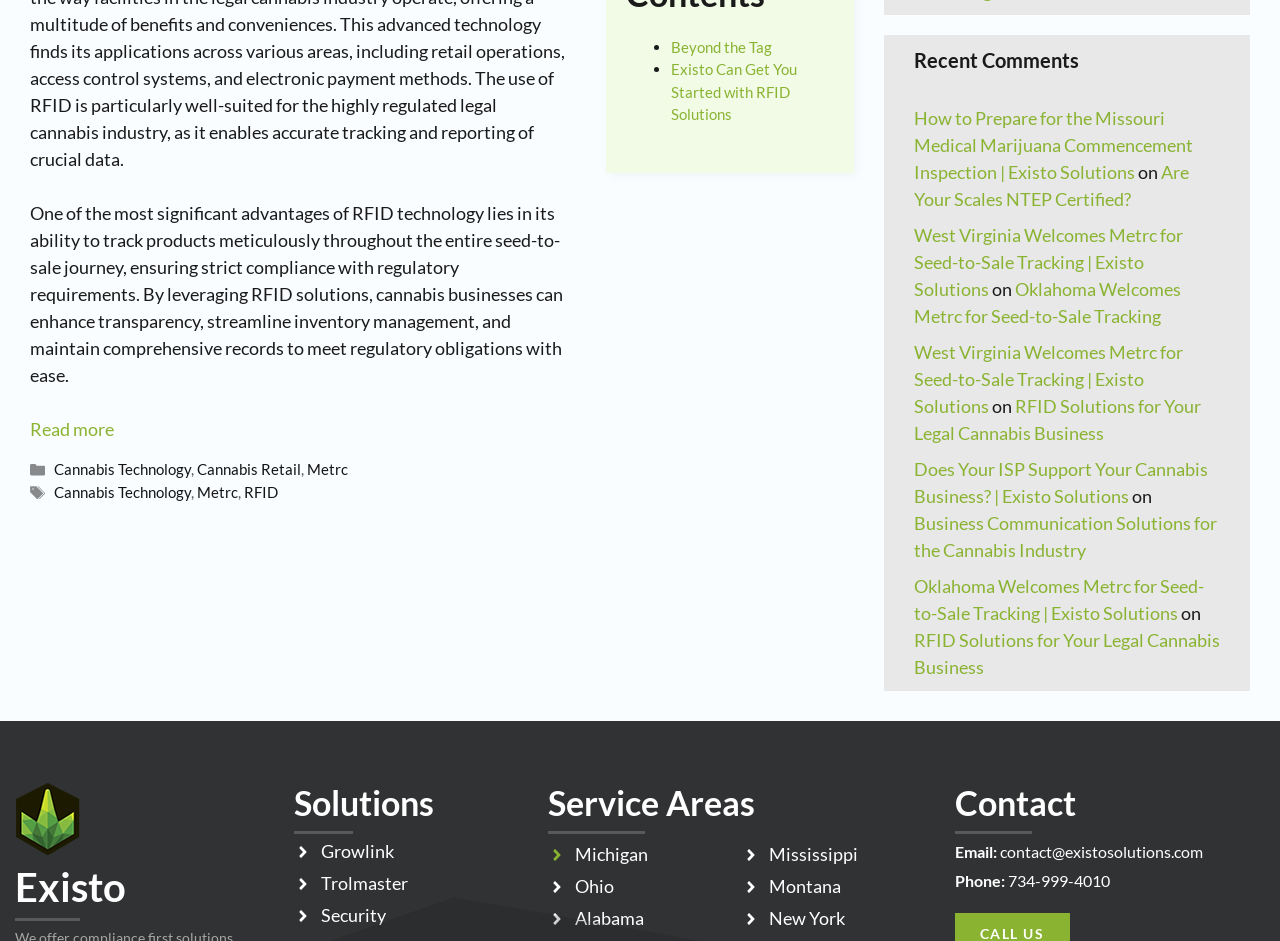For the given element description Phone: 734-999-4010, determine the bounding box coordinates of the UI element. The coordinates should follow the format (top-left x, top-left y, bottom-right x, bottom-right y) and be within the range of 0 to 1.

[0.746, 0.925, 0.867, 0.946]